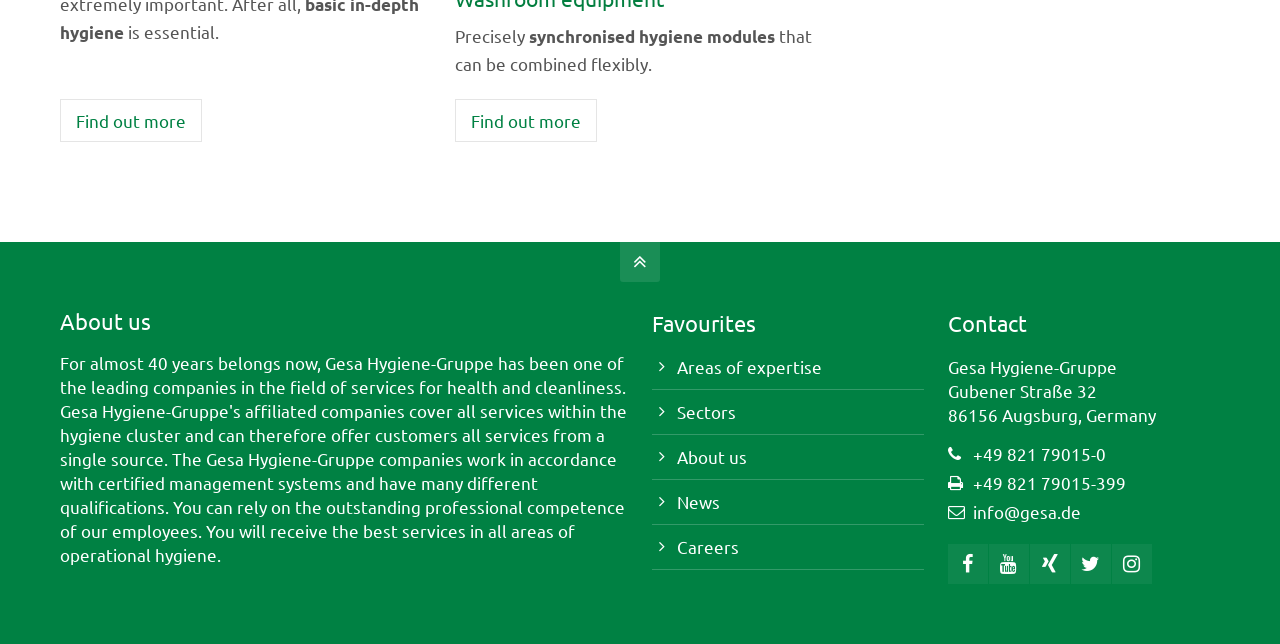Refer to the screenshot and answer the following question in detail:
How many links are there in the 'About us' section?

I counted the links in the 'About us' section and found four links: 'About us', 'Areas of expertise', 'Sectors', and 'News'.